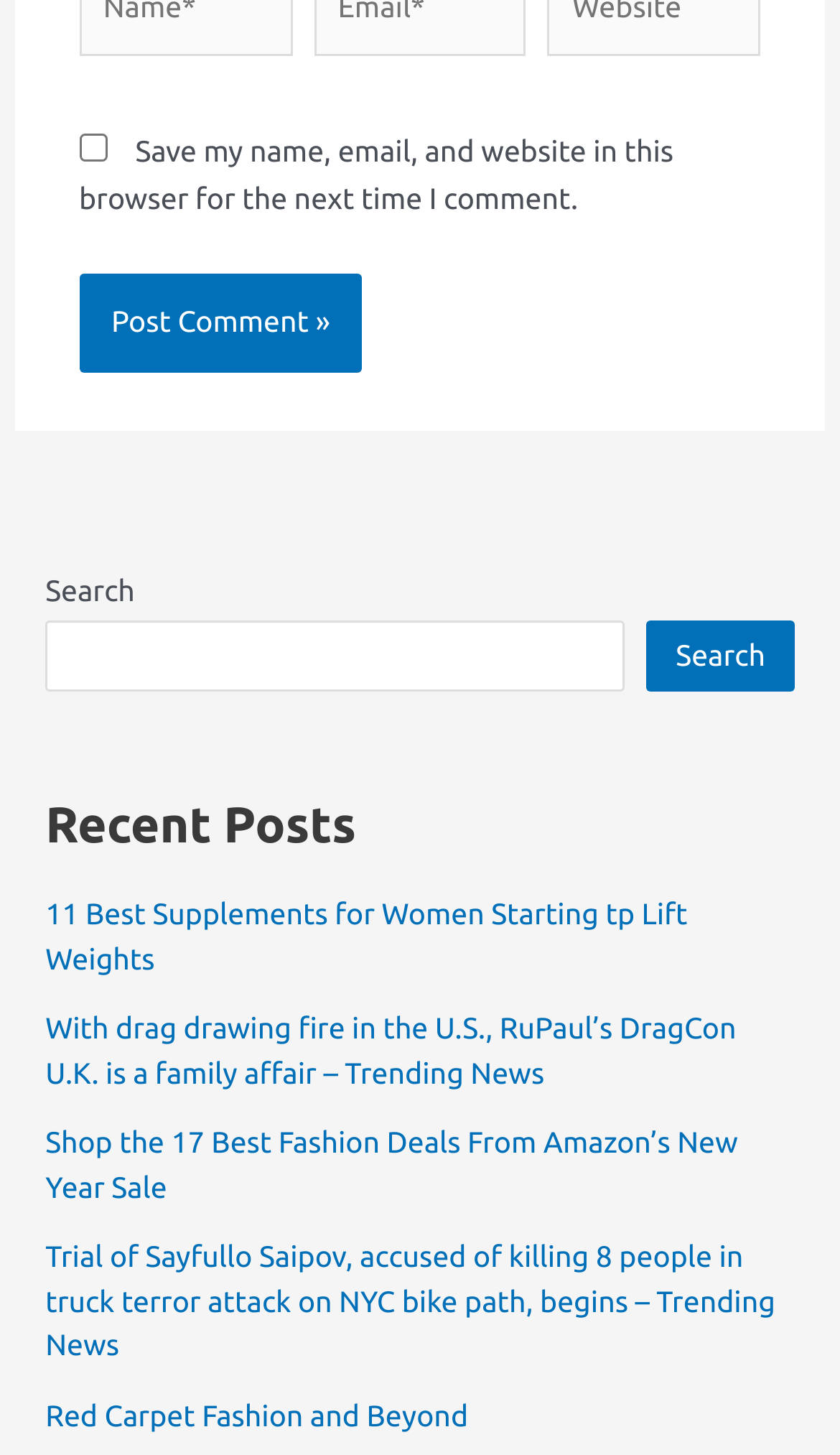Given the element description: "Search", predict the bounding box coordinates of the UI element it refers to, using four float numbers between 0 and 1, i.e., [left, top, right, bottom].

[0.77, 0.427, 0.946, 0.475]